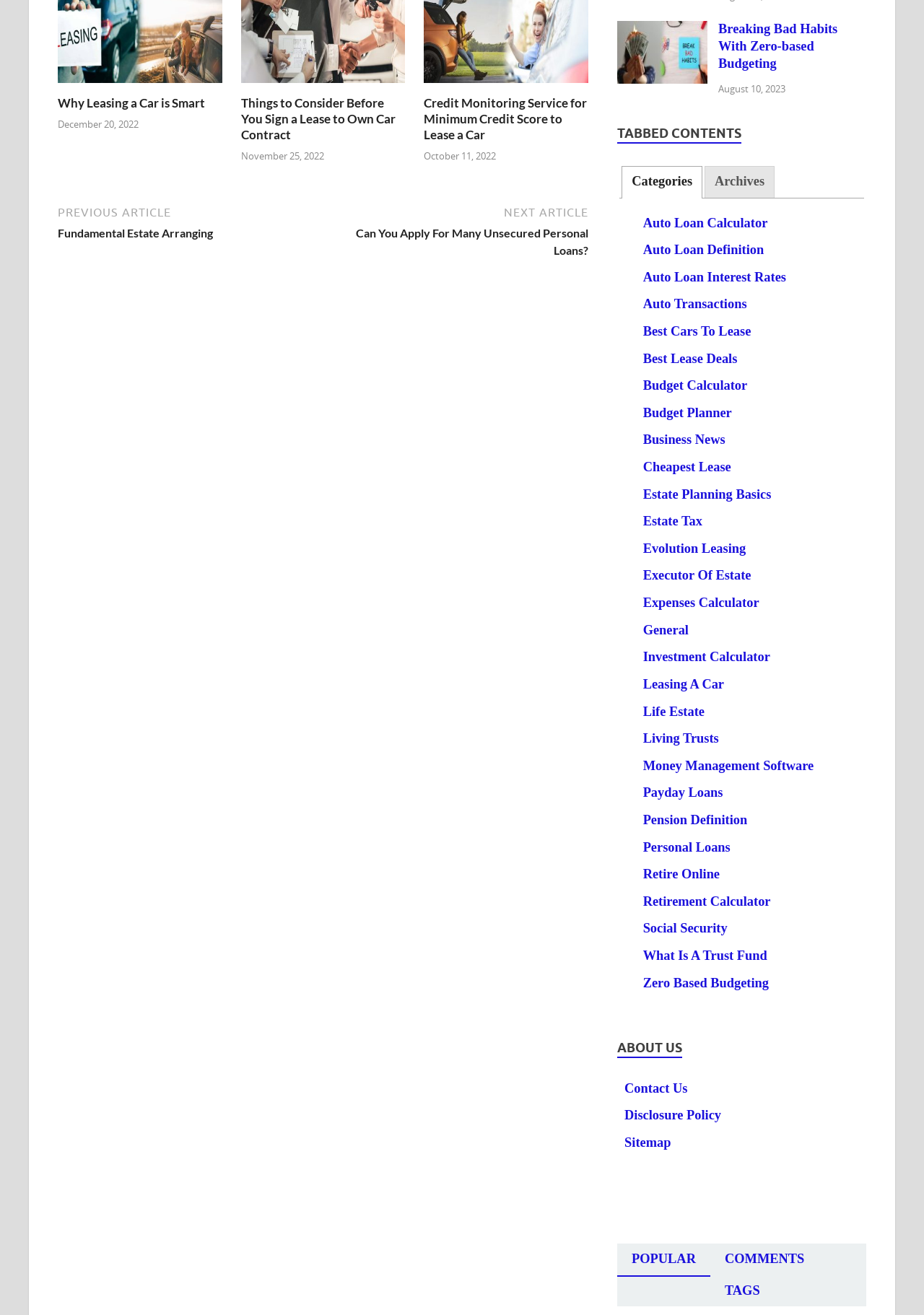How many tabs are there in the tablist with the heading 'TABBED CONTENTS'?
Respond with a short answer, either a single word or a phrase, based on the image.

2